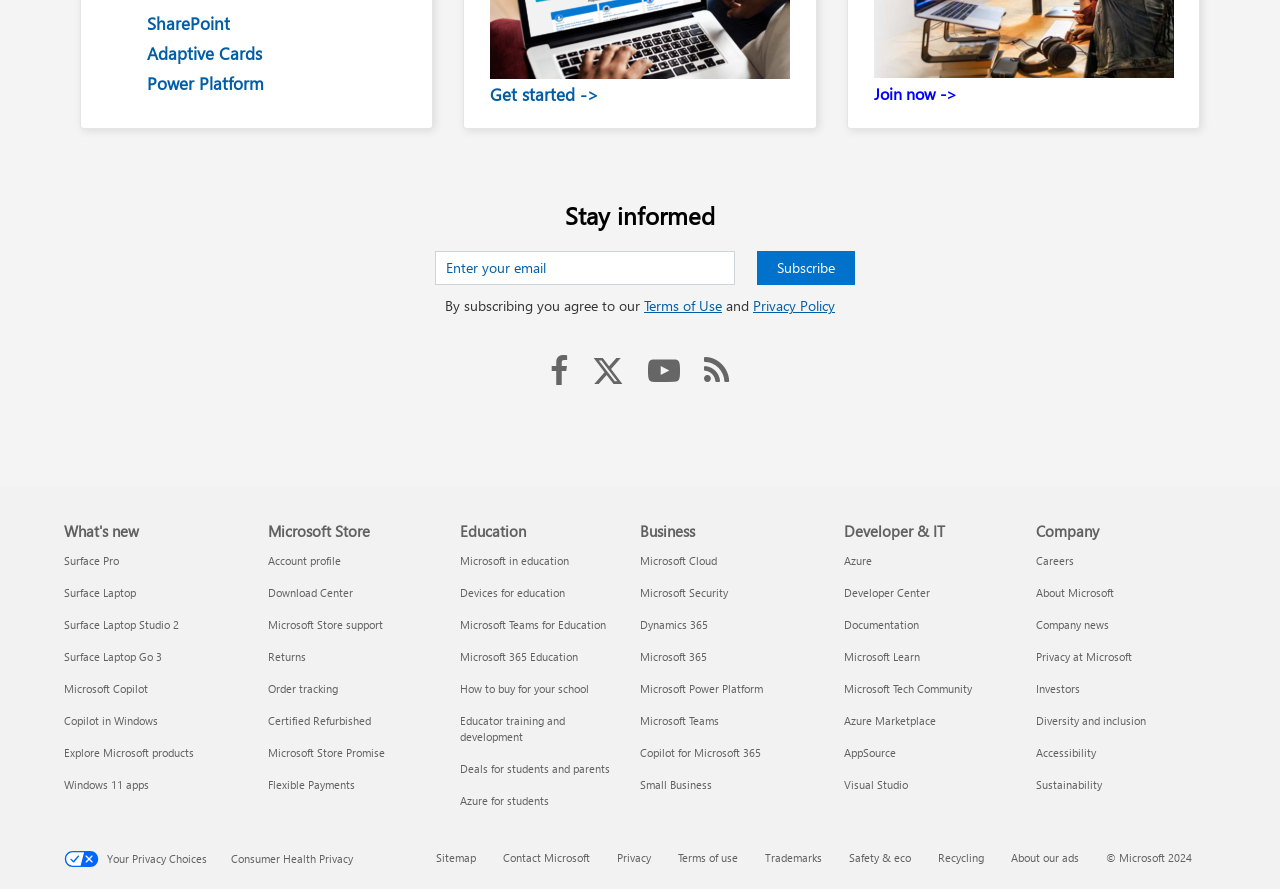What is the name of the platform mentioned in the top links?
Using the image, elaborate on the answer with as much detail as possible.

By examining the top links, I found that one of the links is 'Power Platform', which suggests that it is a platform mentioned on this webpage.